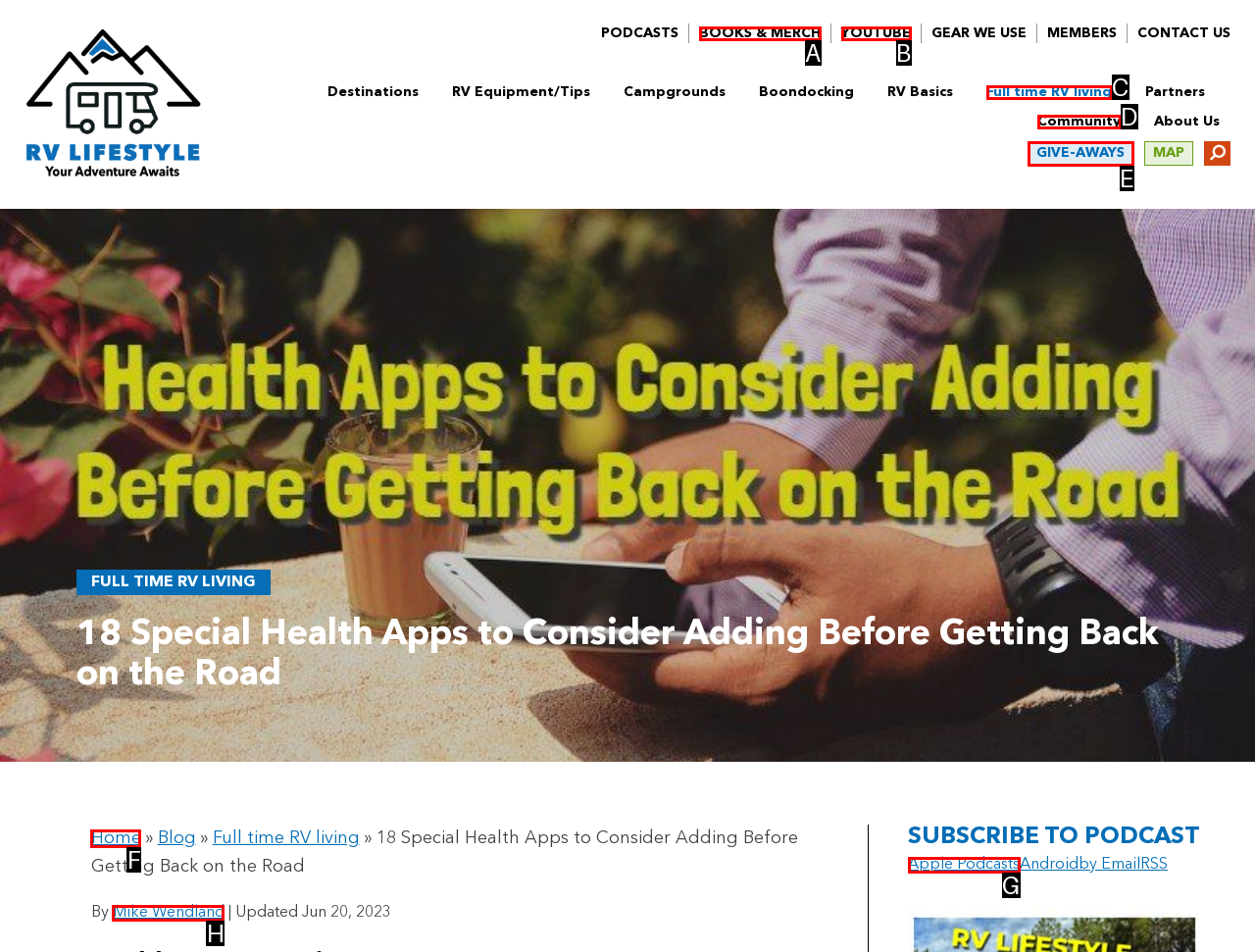Match the element description: Books & Merch to the correct HTML element. Answer with the letter of the selected option.

A